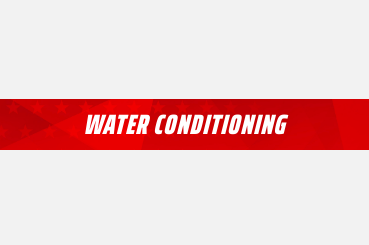What type of font is used in the banner?
Based on the visual details in the image, please answer the question thoroughly.

The text 'WATER CONDITIONING' is set in a modern, sans-serif font that emphasizes clarity and readability, making it easy to understand the core message of the banner.